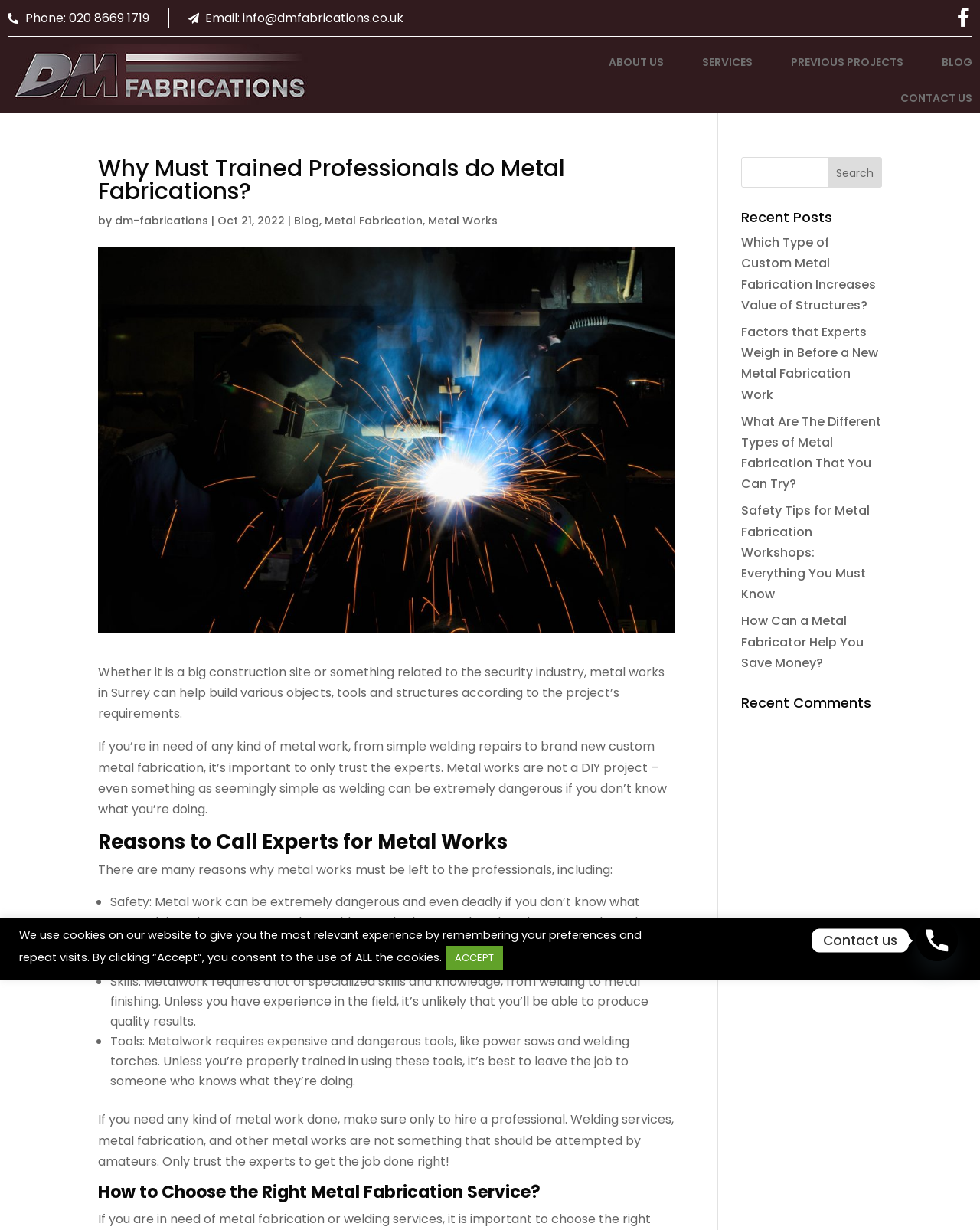How many recent posts are listed?
Based on the image, answer the question with as much detail as possible.

I counted the links under the heading 'Recent Posts' and found five links to different articles or blog posts.